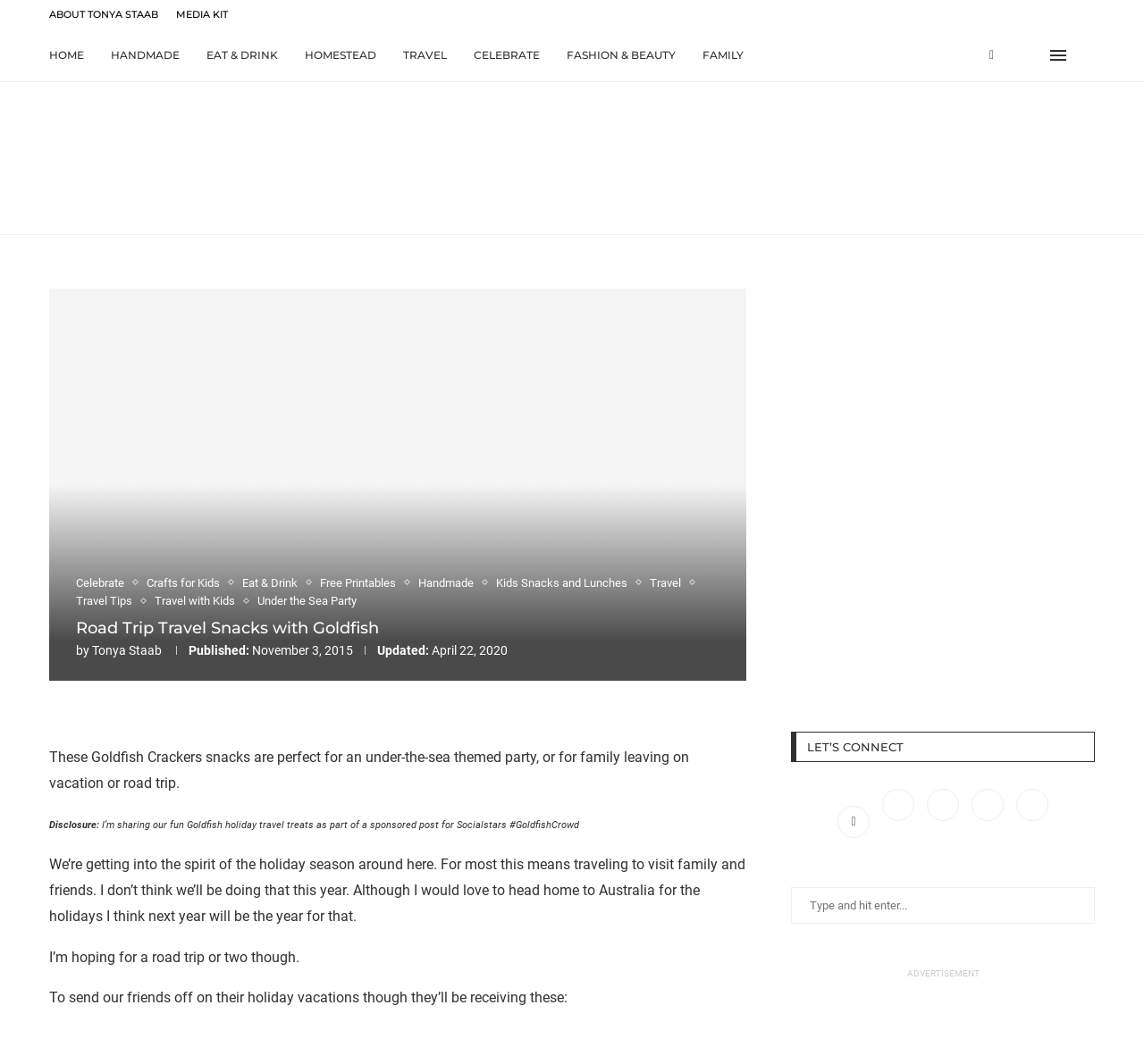Pinpoint the bounding box coordinates of the clickable element needed to complete the instruction: "Type and hit enter in the search box". The coordinates should be provided as four float numbers between 0 and 1: [left, top, right, bottom].

[0.691, 0.834, 0.957, 0.868]